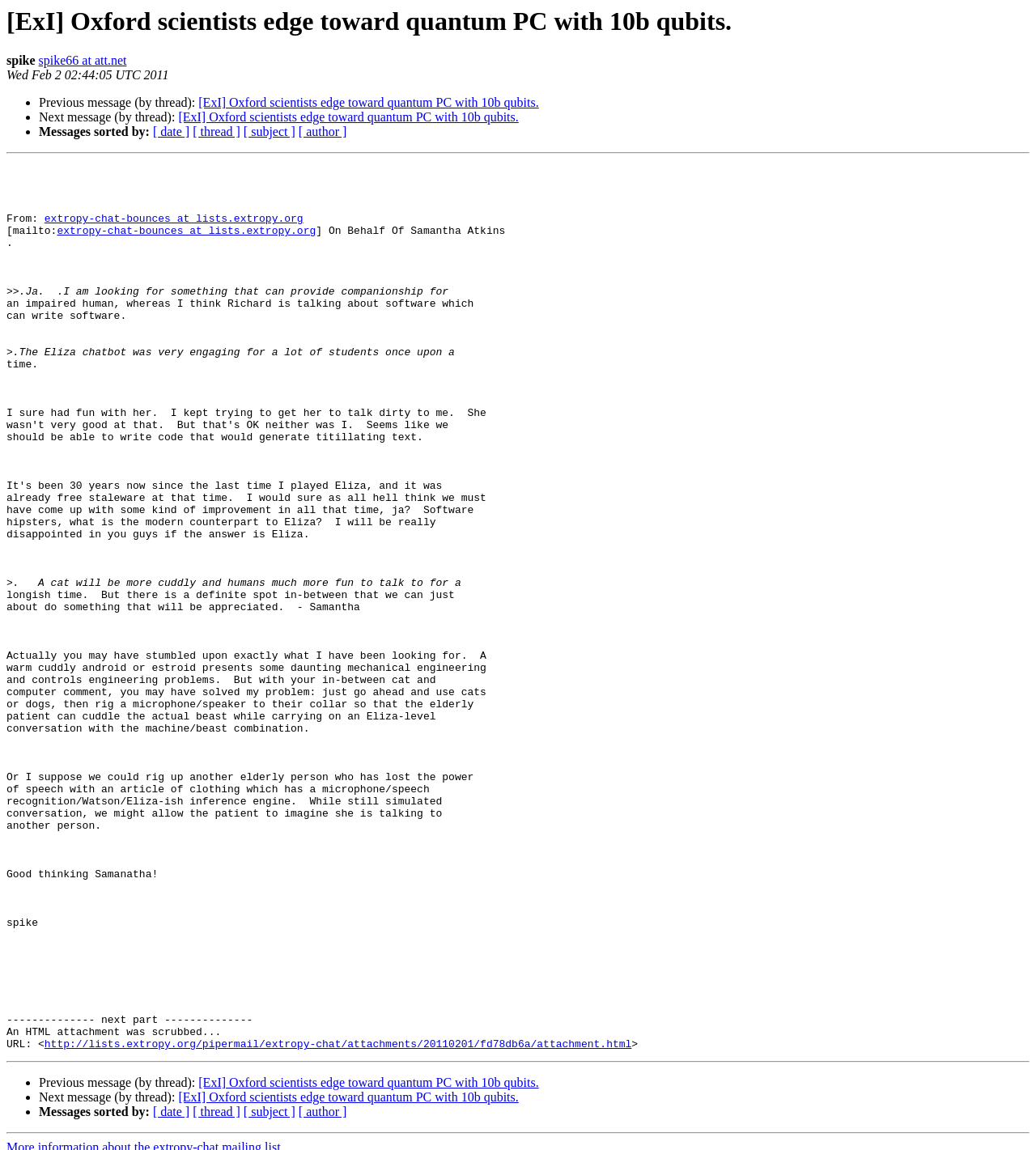Detail the webpage's structure and highlights in your description.

This webpage appears to be an archived email thread from a mailing list. At the top, there is a heading with the title "[ExI] Oxford scientists edge toward quantum PC with 10b qubits." Below this, there is a link to the email address "spike66 at att.net" and a timestamp "Wed Feb 2 02:44:05 UTC 2011".

The main content of the page is a conversation between multiple individuals, with each message separated by a horizontal separator line. The conversation starts with a message from Samantha Atkins, who is discussing the concept of companionship for impaired humans and the potential of artificial intelligence to provide this. The conversation then continues with responses from other individuals, including "spike", who suggests using animals such as cats or dogs as a companion, and rigging them with microphones and speakers to enable conversation.

Throughout the conversation, there are links to other messages in the thread, as well as options to sort the messages by date, thread, subject, or author. At the bottom of the page, there are additional links to previous and next messages in the thread.

There are a total of 5 horizontal separator lines on the page, which separate the different sections of the conversation. There are also several links to other messages and email addresses, as well as a link to an HTML attachment at the bottom of the page.